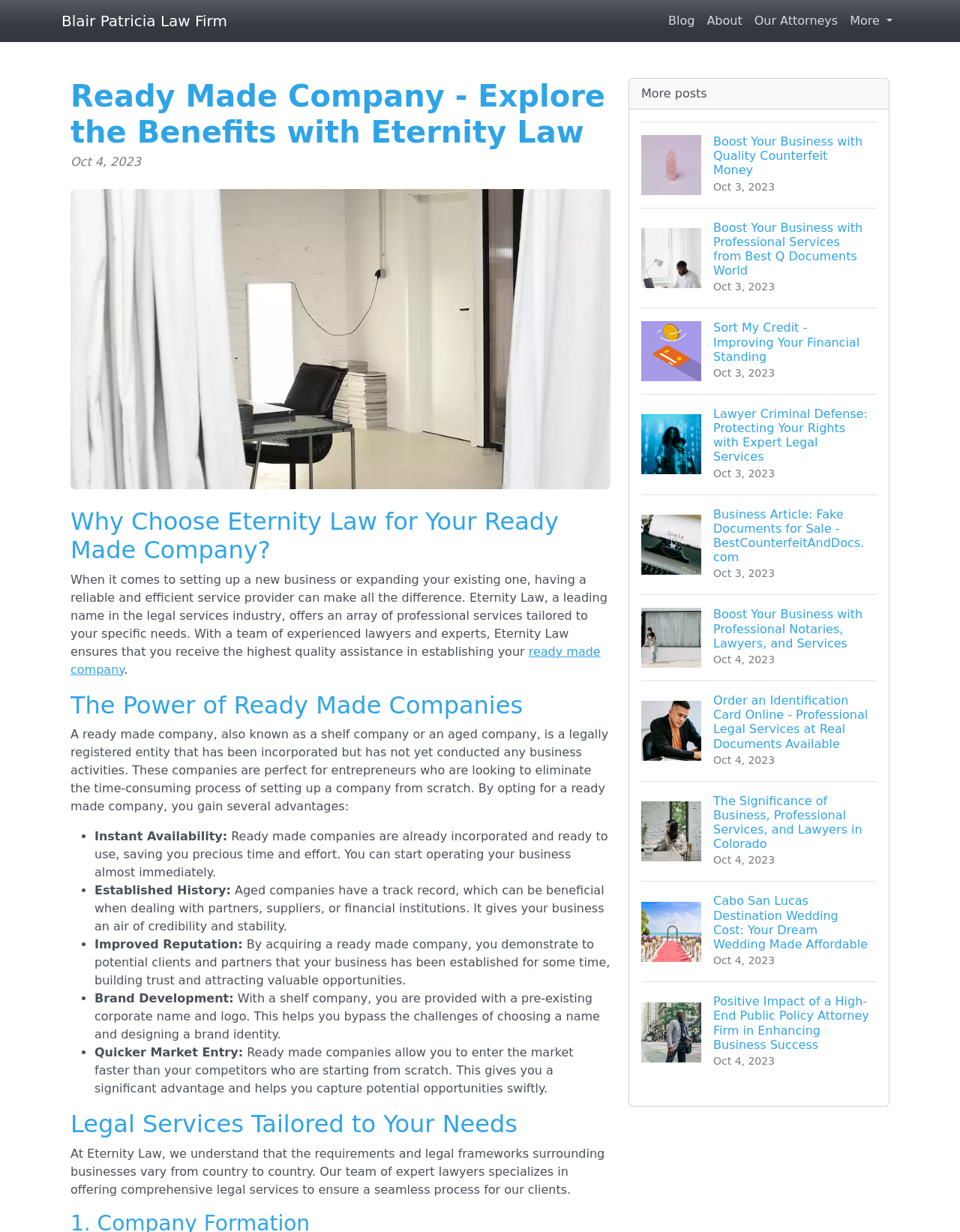Respond to the question with just a single word or phrase: 
How many blog posts are listed on the webpage?

9